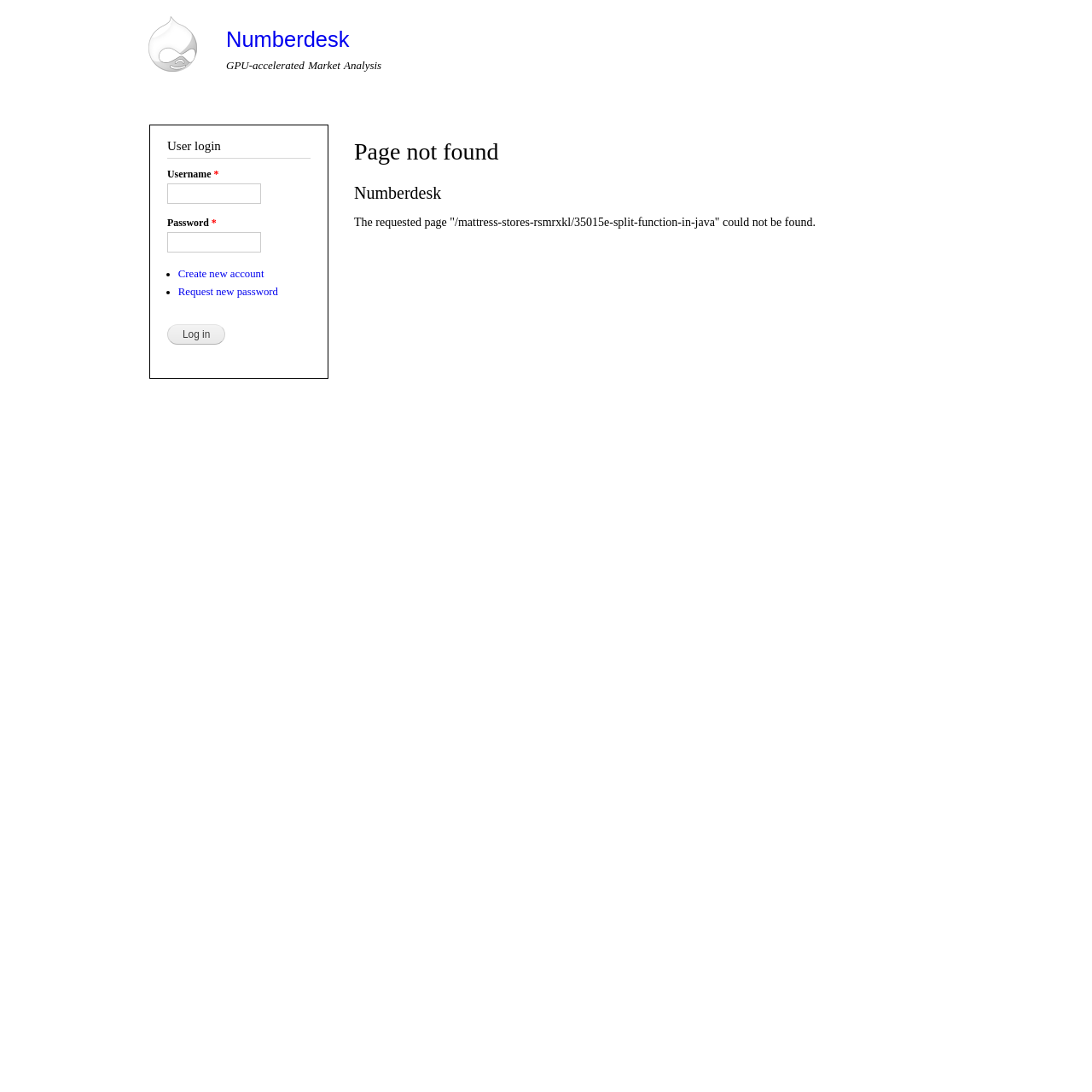Locate the coordinates of the bounding box for the clickable region that fulfills this instruction: "Click the 'Home' link".

[0.125, 0.0, 0.195, 0.085]